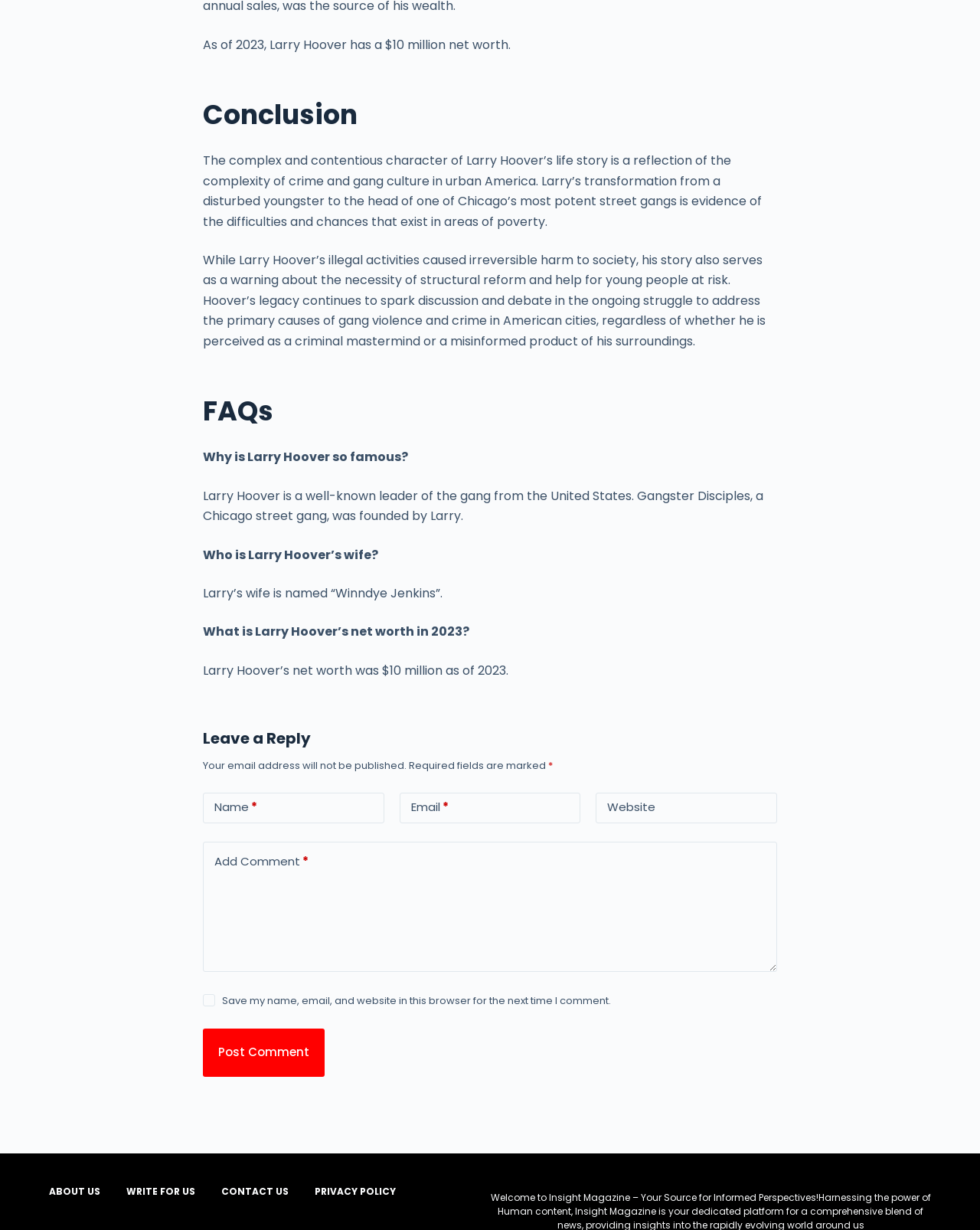Determine the bounding box coordinates of the clickable region to follow the instruction: "Leave a comment".

[0.207, 0.591, 0.793, 0.61]